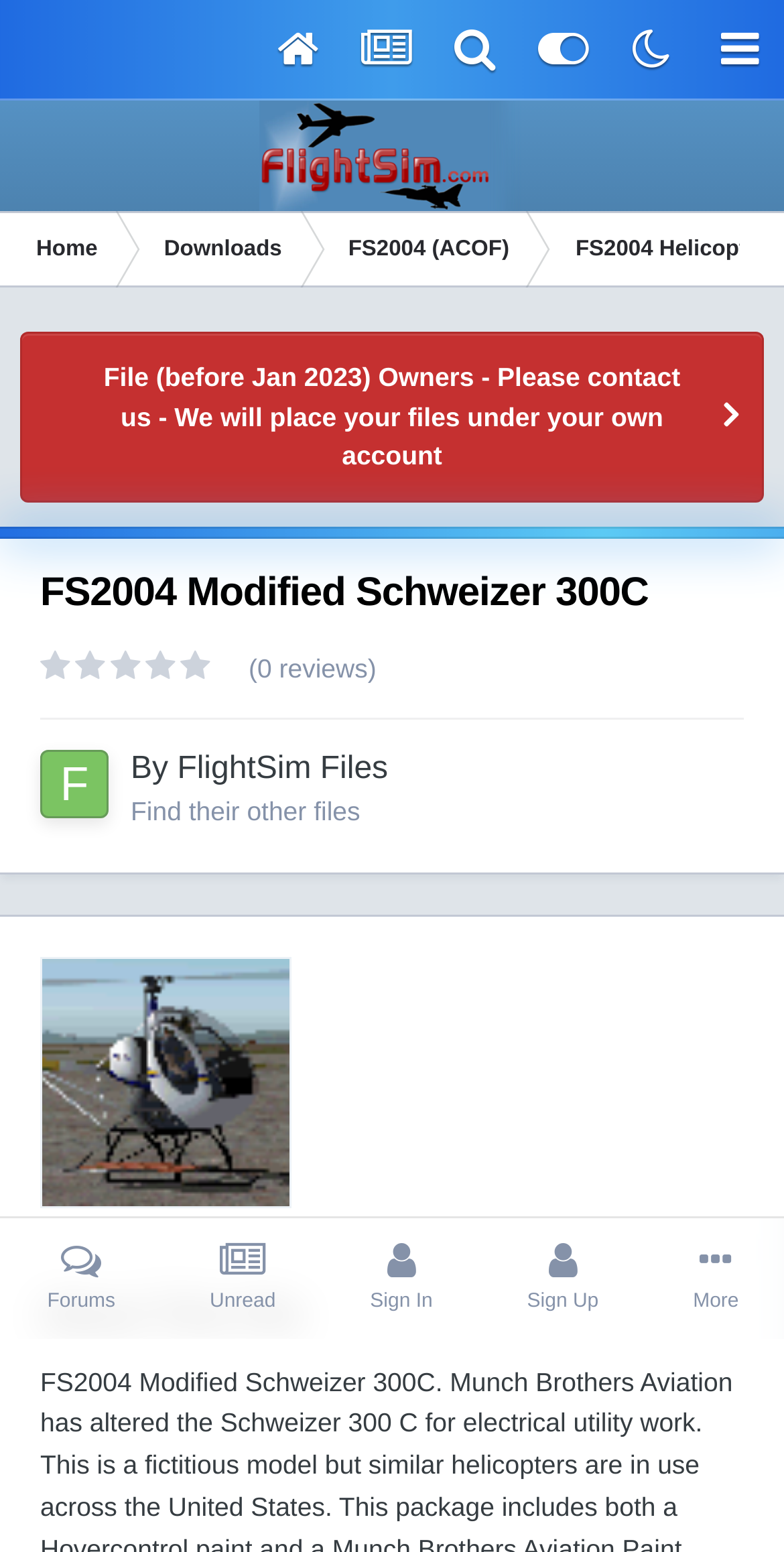Construct a comprehensive caption that outlines the webpage's structure and content.

This webpage is about a modified Schweizer 300C helicopter for electrical utility work in the flight simulator FS2004. At the top, there are six links with icons, followed by a link to "FlightSim.Com" with an image of the website's logo. Below this, there are four main navigation links: "Home", "Downloads", "FS2004 (ACOF)", and a link with a warning message for file owners.

The main content of the page is a description of the modified helicopter, with a heading "FS2004 Modified Schweizer 300C" and a brief text description. To the right of the heading, there is a rating section with zero reviews. A horizontal separator line divides the page, separating the main content from the details about the file.

Below the separator, there is a link to "FlightSim Files" with an image, followed by the text "By" and another link to "FlightSim Files". There is also a link to "Find their other files". Further down, there is a section titled "About This File".

At the bottom of the page, there are four links: "Forums", "Unread", "Sign In", and "Sign Up".